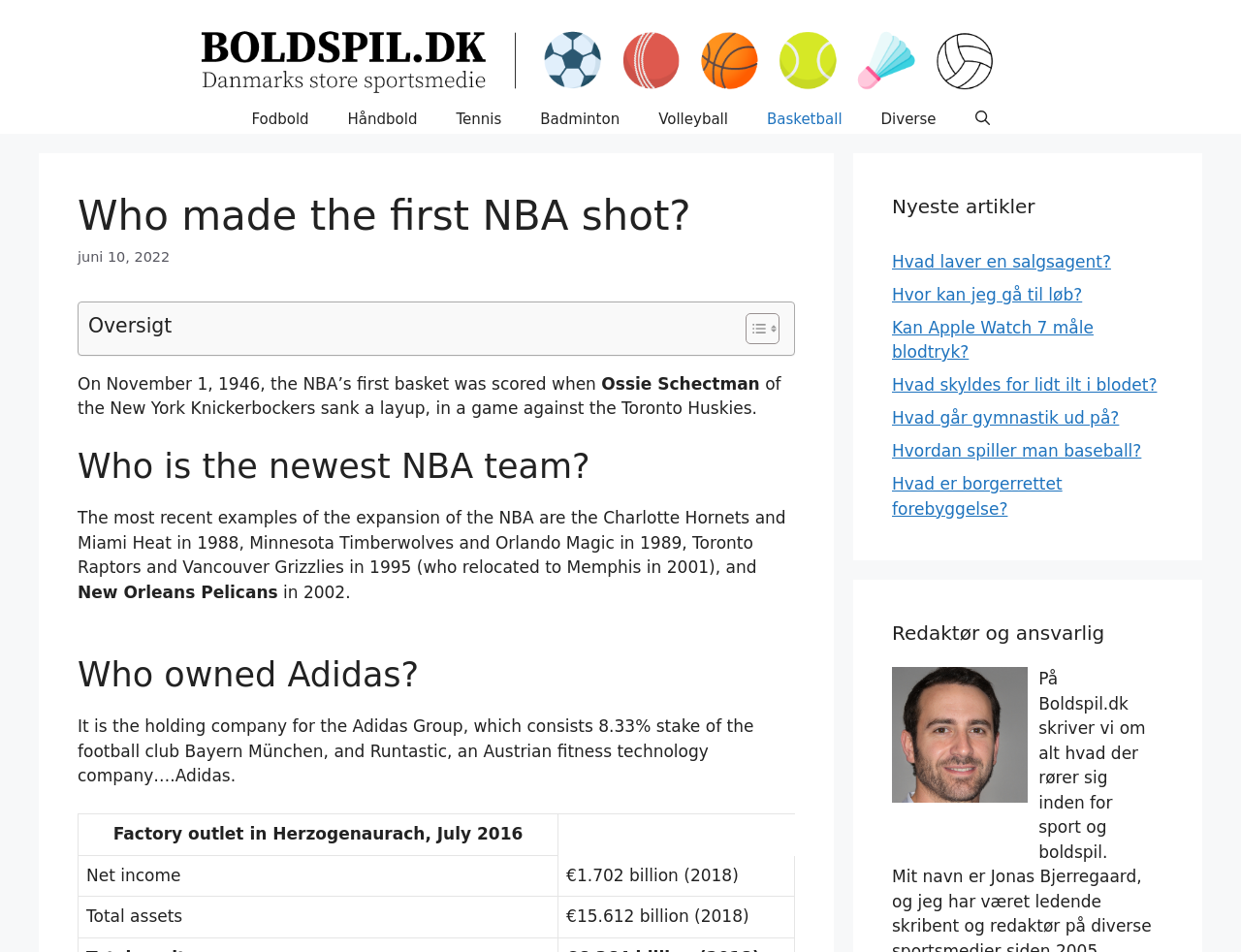What is the topic of the first article?
Use the screenshot to answer the question with a single word or phrase.

NBA